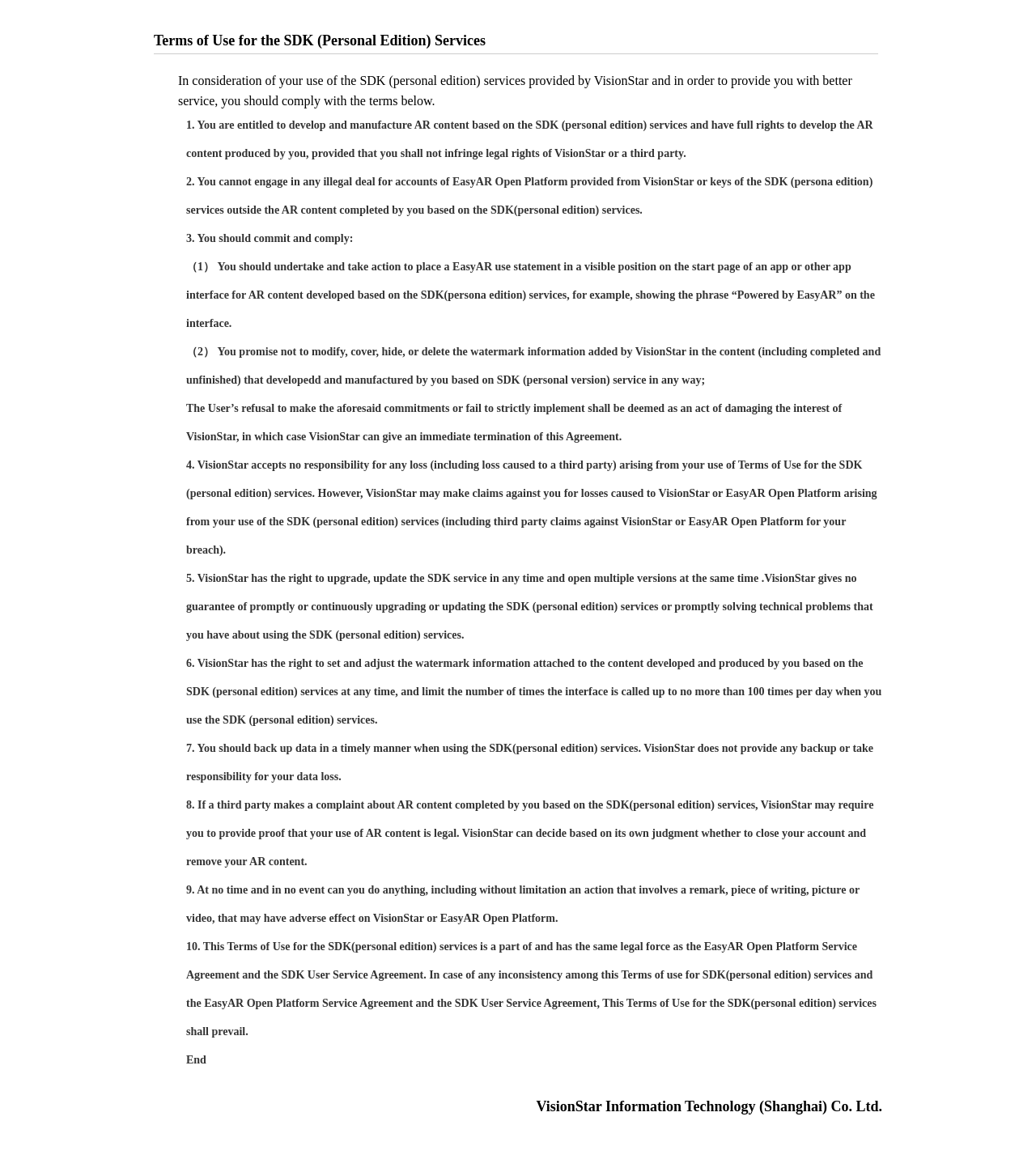Give an in-depth explanation of the webpage layout and content.

The webpage is a terms of use agreement for the SDK (Personal Edition) Services provided by EasyAR. At the top, there is a heading that displays the title "Terms of Use for the SDK (Personal Edition) Services". Below this heading, there is a paragraph of text that explains the purpose of the agreement.

The main content of the webpage is divided into 10 sections, each with a numbered heading. These sections outline the terms and conditions of using the SDK (Personal Edition) Services, including the user's rights and responsibilities, the limitations of liability, and the rules for using the service.

The sections are arranged in a vertical layout, with each section positioned below the previous one. The text in each section is left-aligned and has a consistent font size and style throughout the webpage.

At the bottom of the webpage, there is a heading that displays the company name "VisionStar Information Technology (Shanghai) Co. Ltd." and a final section with the text "End", indicating the conclusion of the agreement.

There are no images on the webpage, and the design is focused on presenting the text in a clear and readable format.